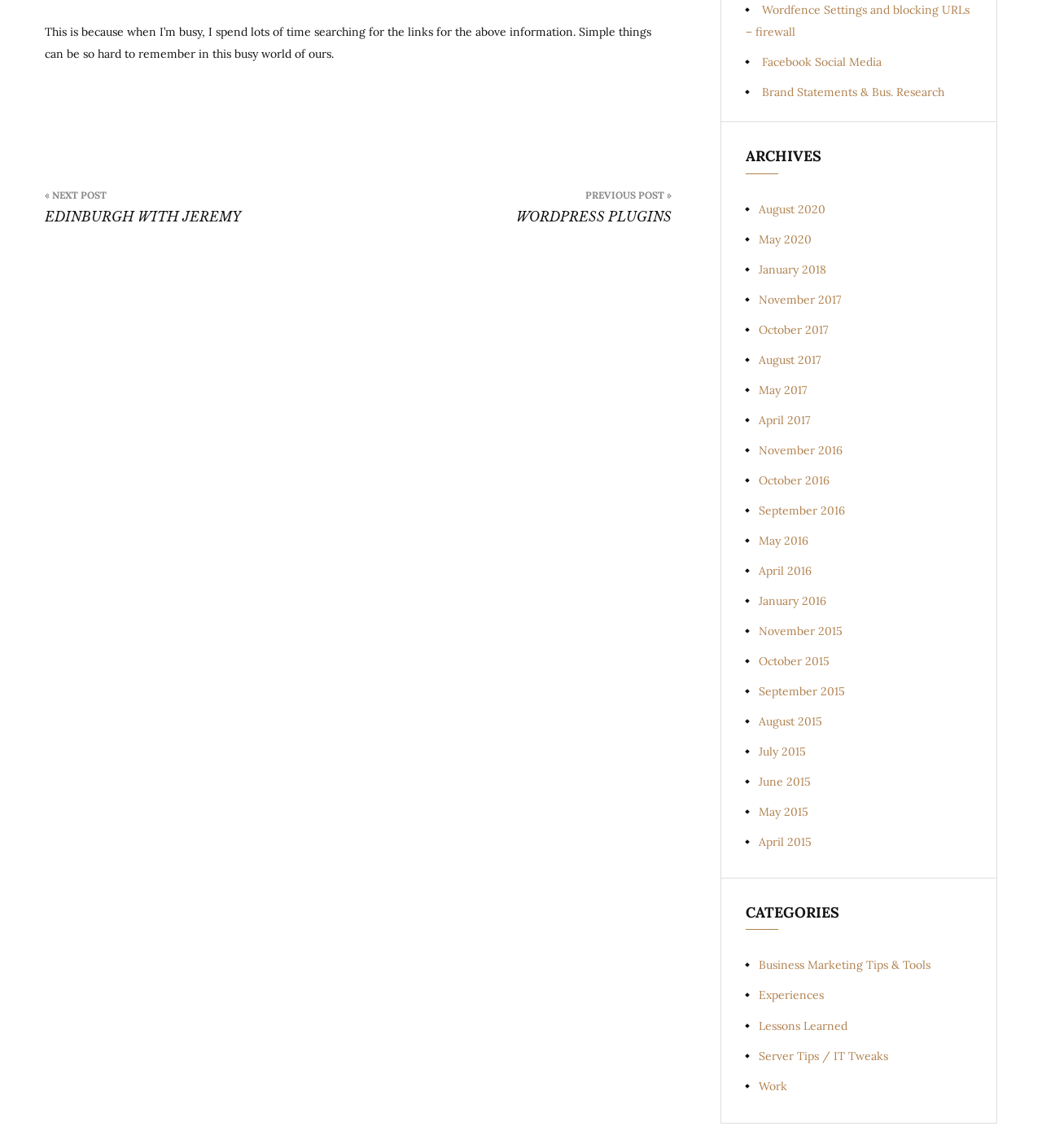Given the element description October 2015, predict the bounding box coordinates for the UI element in the webpage screenshot. The format should be (top-left x, top-left y, bottom-right x, bottom-right y), and the values should be between 0 and 1.

[0.728, 0.569, 0.796, 0.582]